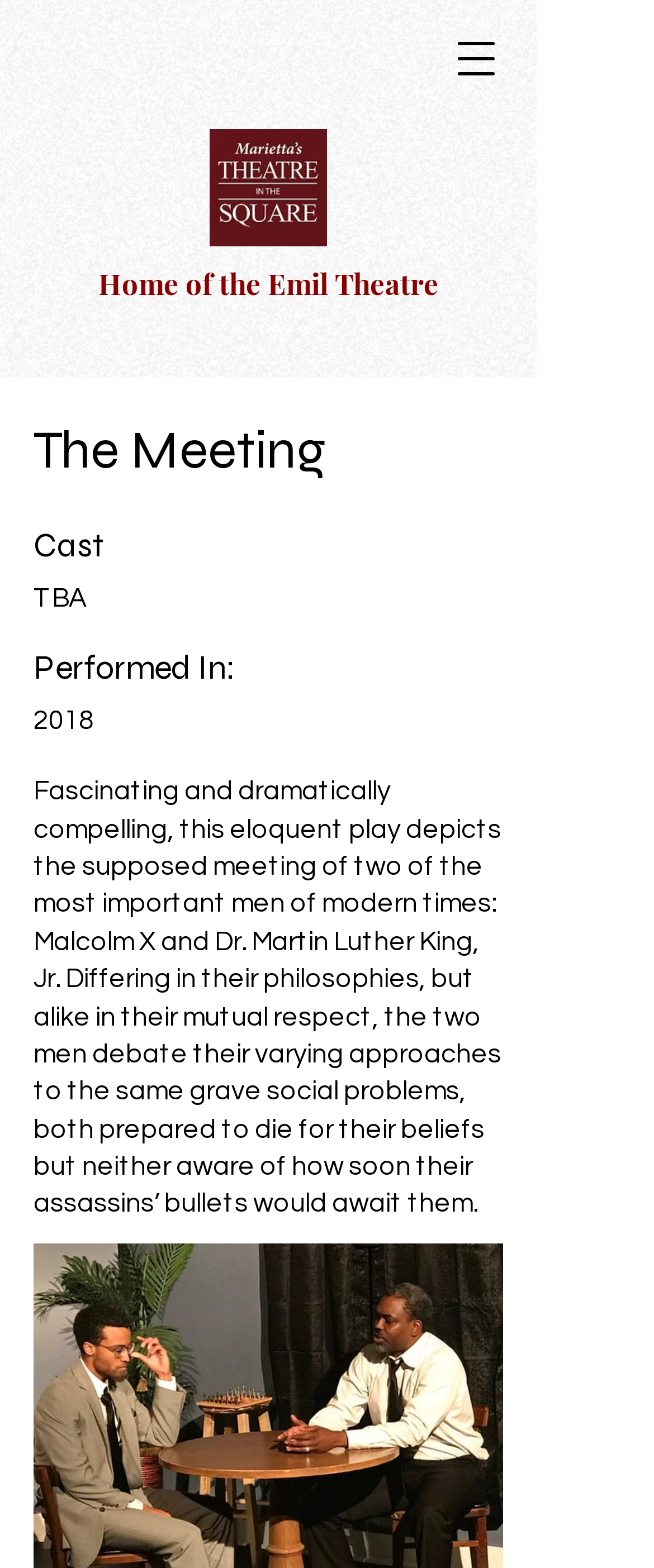What is the status of the cast?
Refer to the image and provide a concise answer in one word or phrase.

TBA